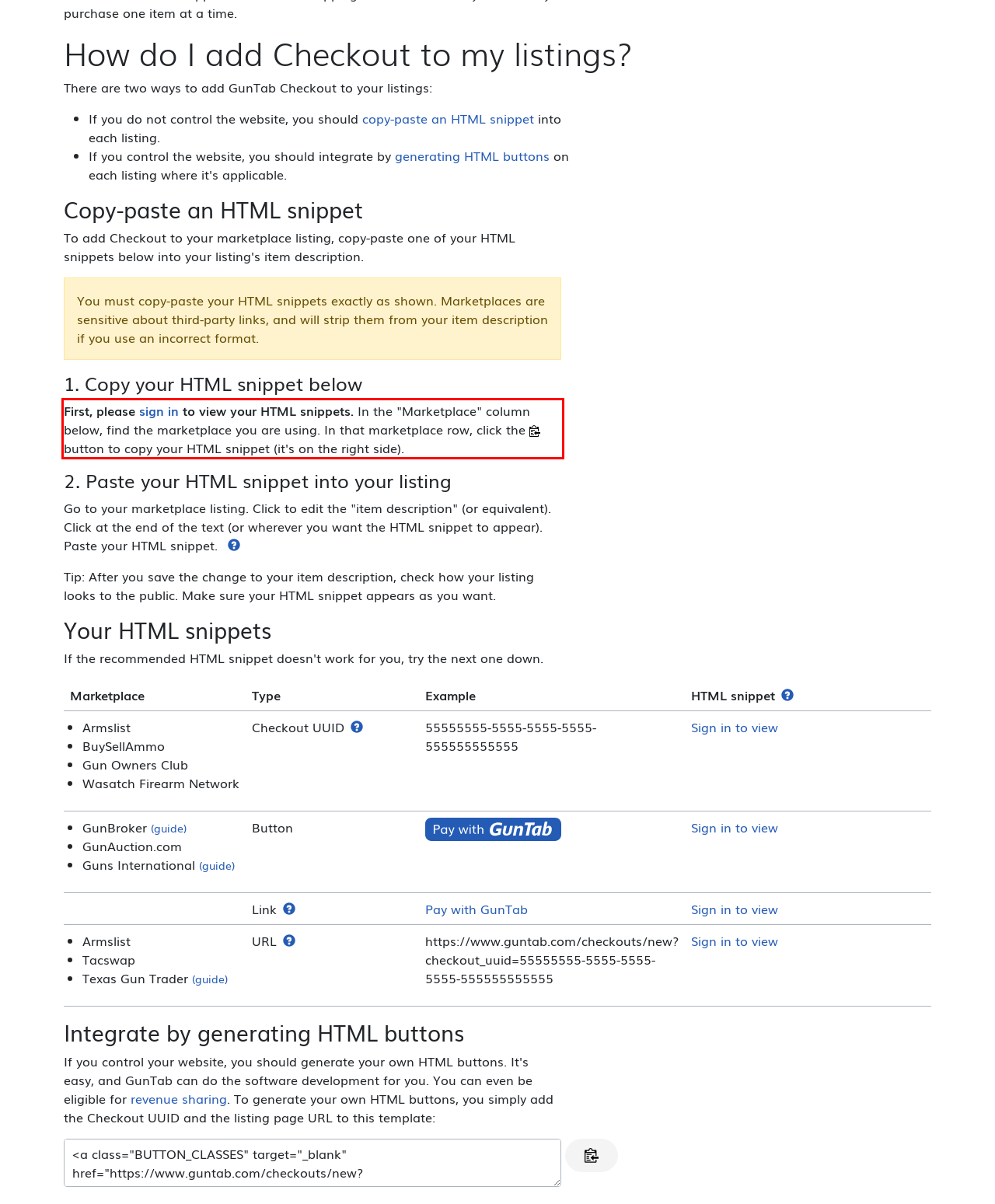You are provided with a webpage screenshot that includes a red rectangle bounding box. Extract the text content from within the bounding box using OCR.

First, please sign in to view your HTML snippets. In the "Marketplace" column below, find the marketplace you are using. In that marketplace row, click the button to copy your HTML snippet (it's on the right side).